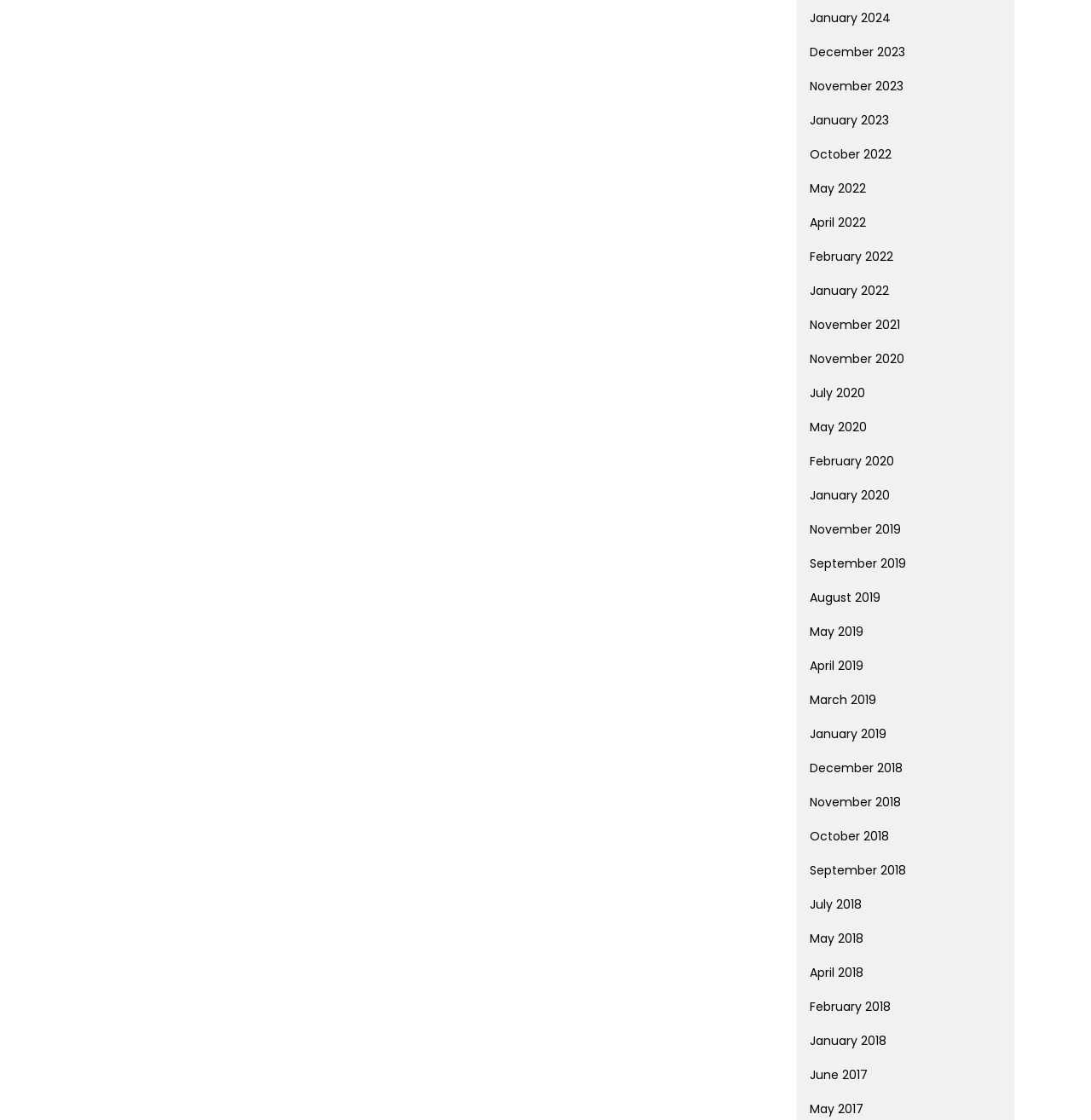How many links are there on the webpage?
Please provide a comprehensive answer to the question based on the webpage screenshot.

I counted the number of links on the webpage and found that there are 36 links, each representing a different month and year.